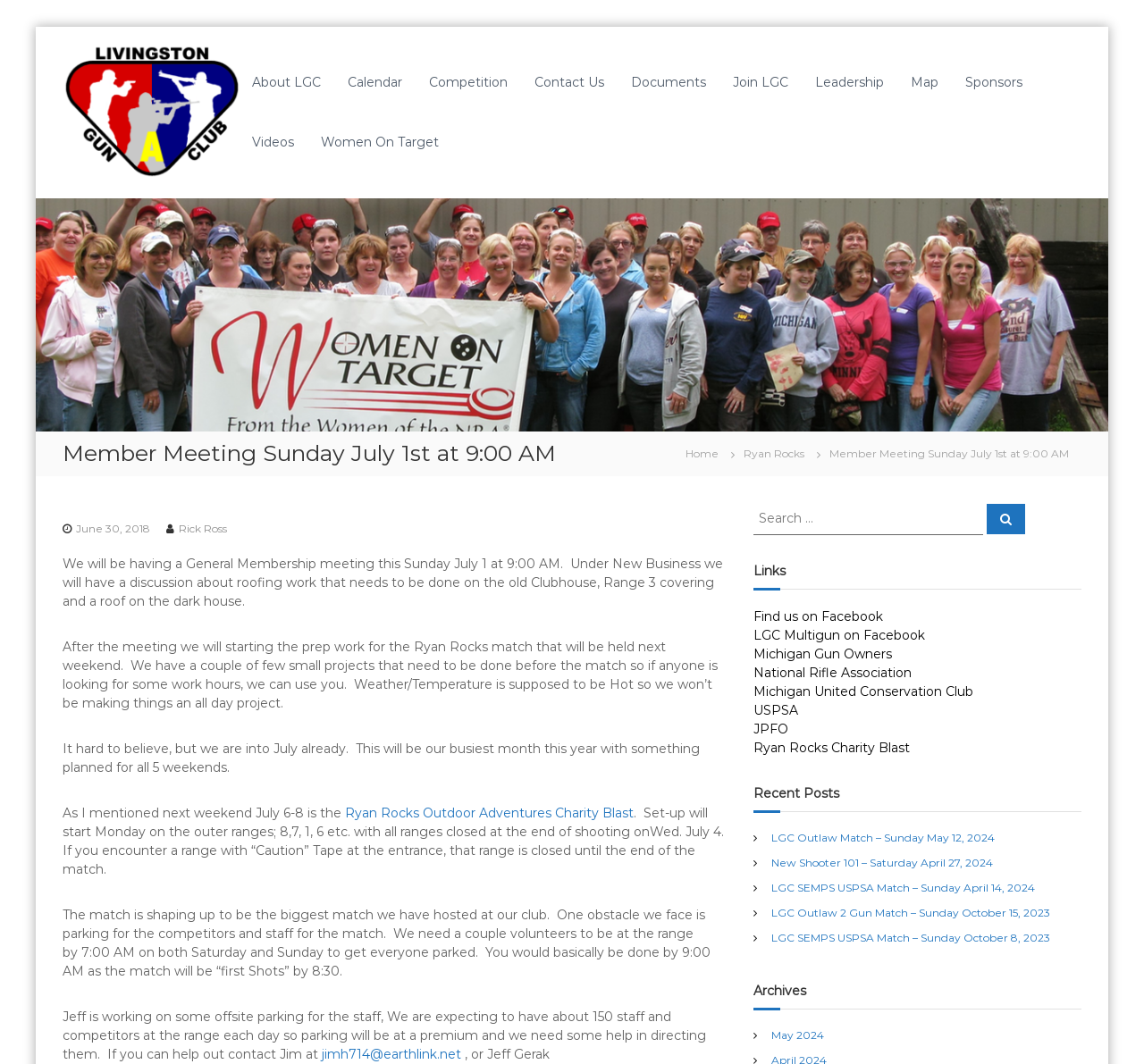Look at the image and write a detailed answer to the question: 
What time does the General Membership meeting start?

I found the answer by reading the text 'We will be having a General Membership meeting this Sunday July 1 at 9:00 AM.' which is located in the middle of the webpage, describing the meeting details.